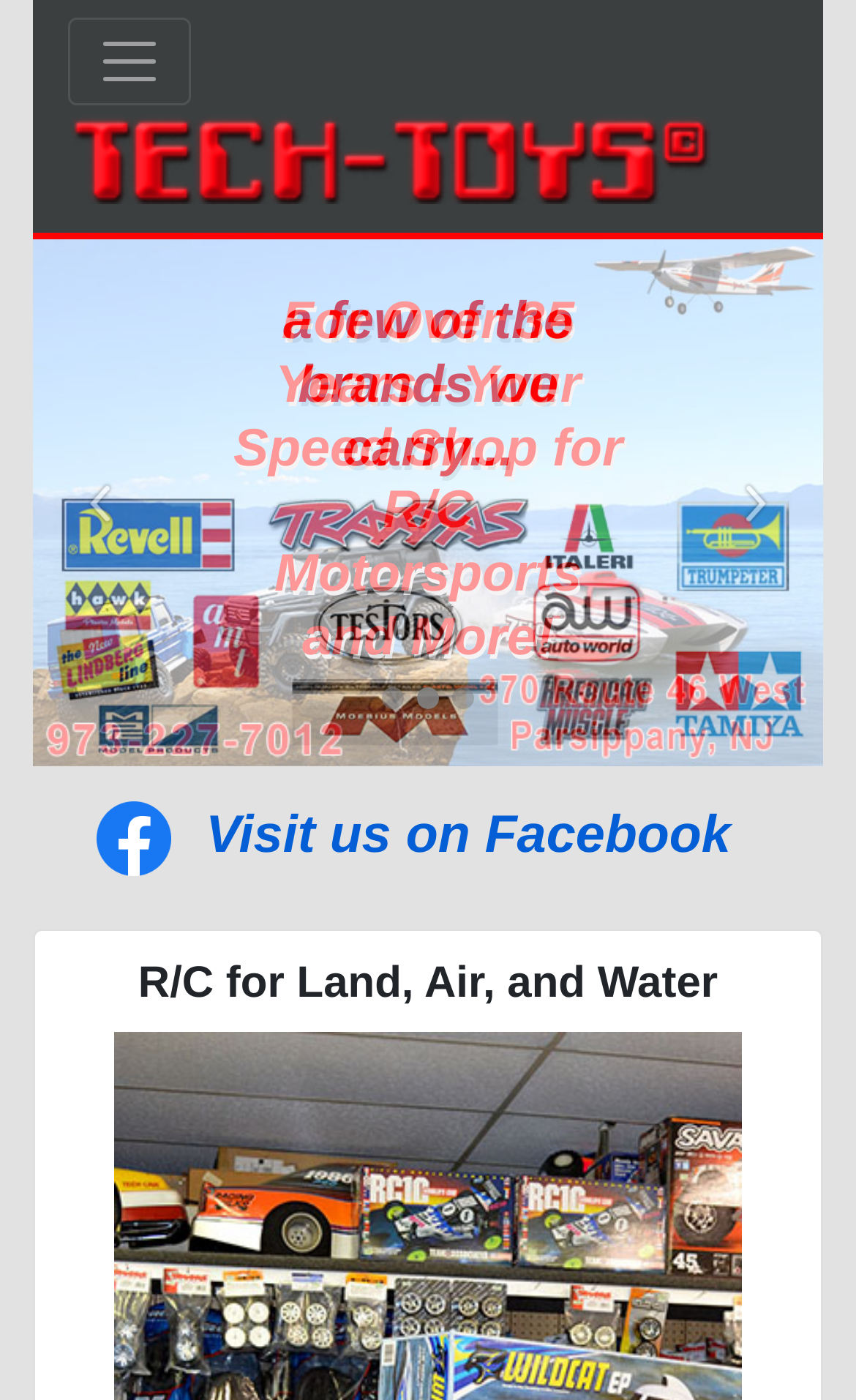What is the purpose of the 'Toggle navigation' button?
Look at the image and provide a short answer using one word or a phrase.

To navigate